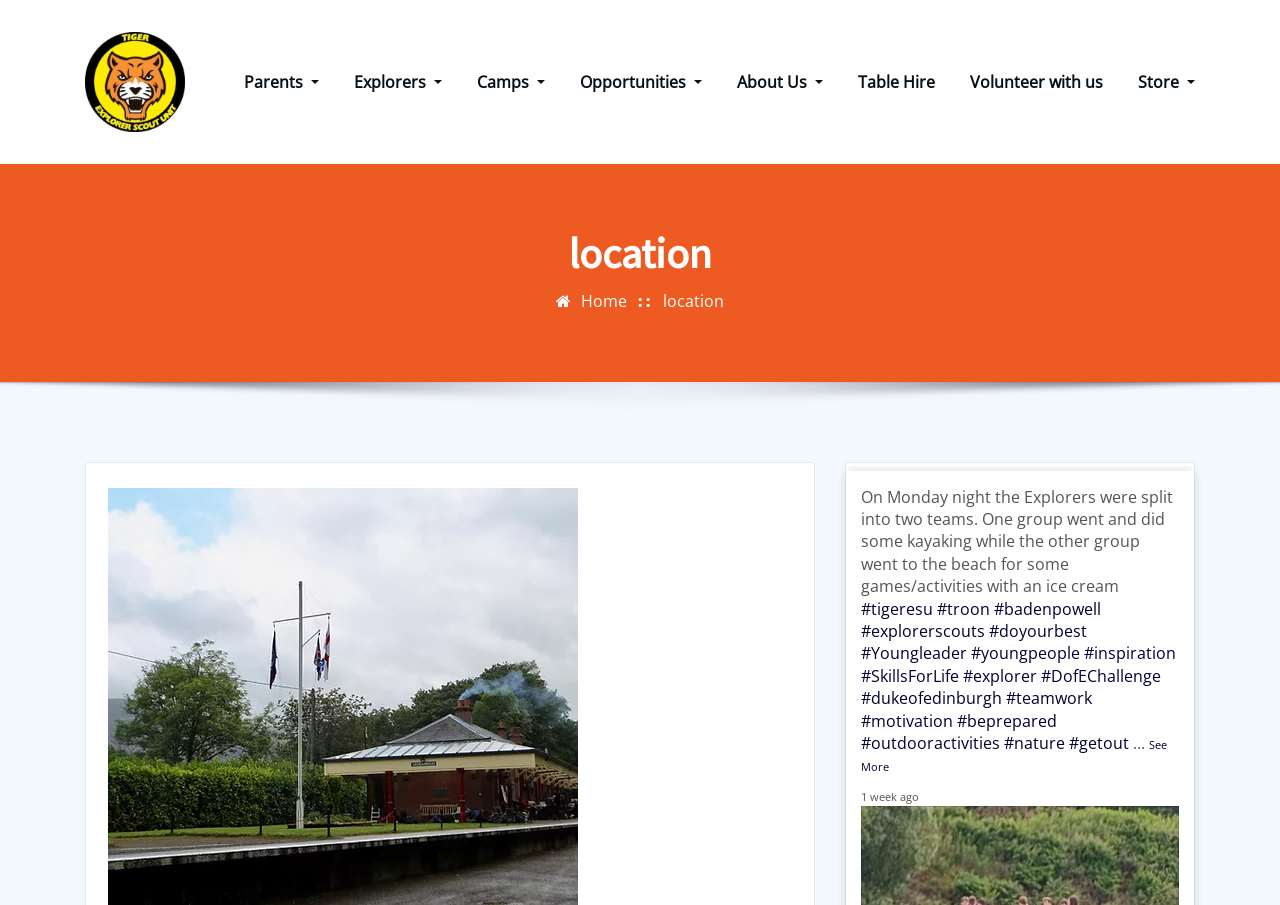How long ago was the post about the Explorers' activities?
Answer the question using a single word or phrase, according to the image.

1 week ago